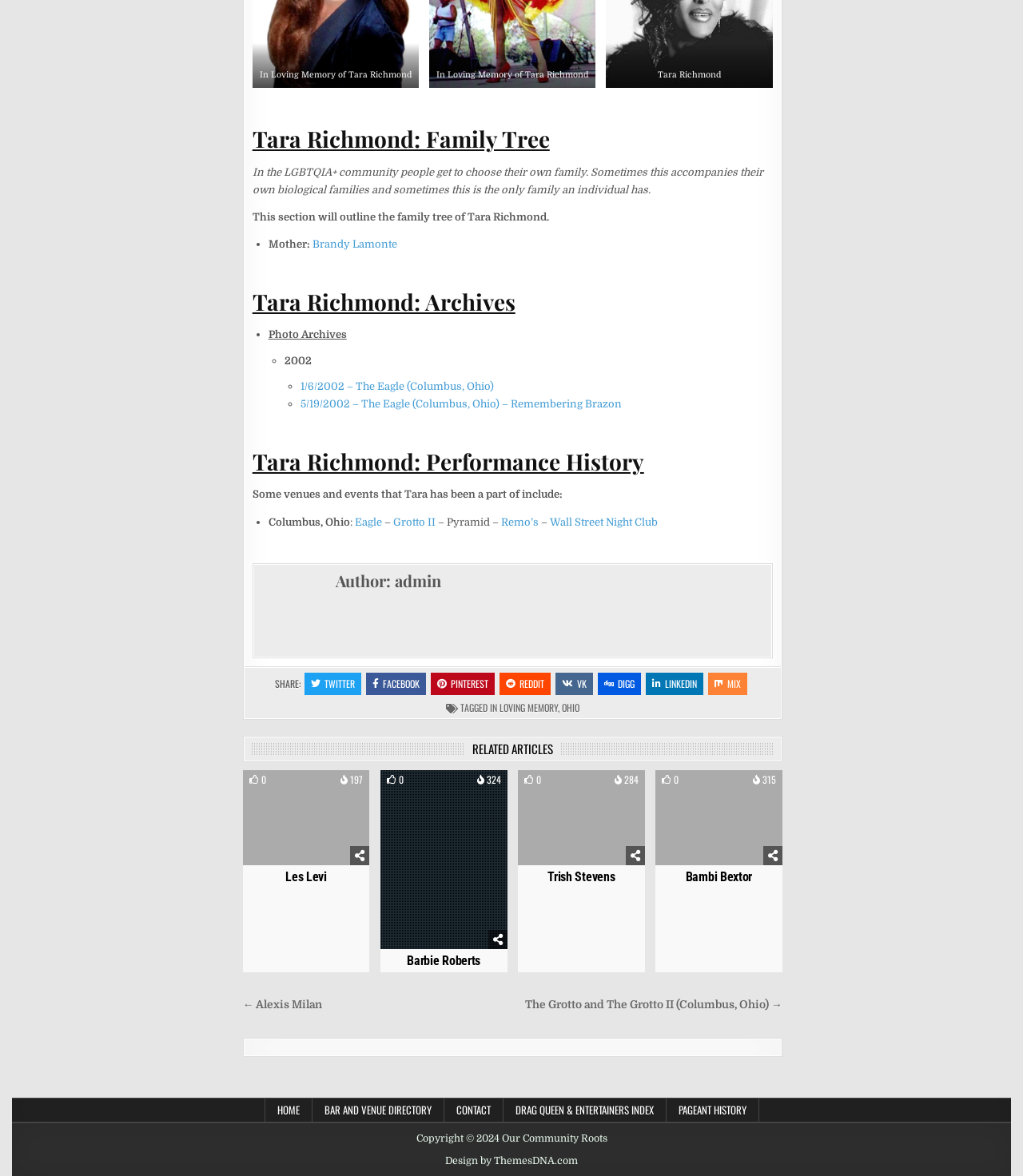Find and provide the bounding box coordinates for the UI element described here: "Pinterest". The coordinates should be given as four float numbers between 0 and 1: [left, top, right, bottom].

[0.421, 0.572, 0.483, 0.591]